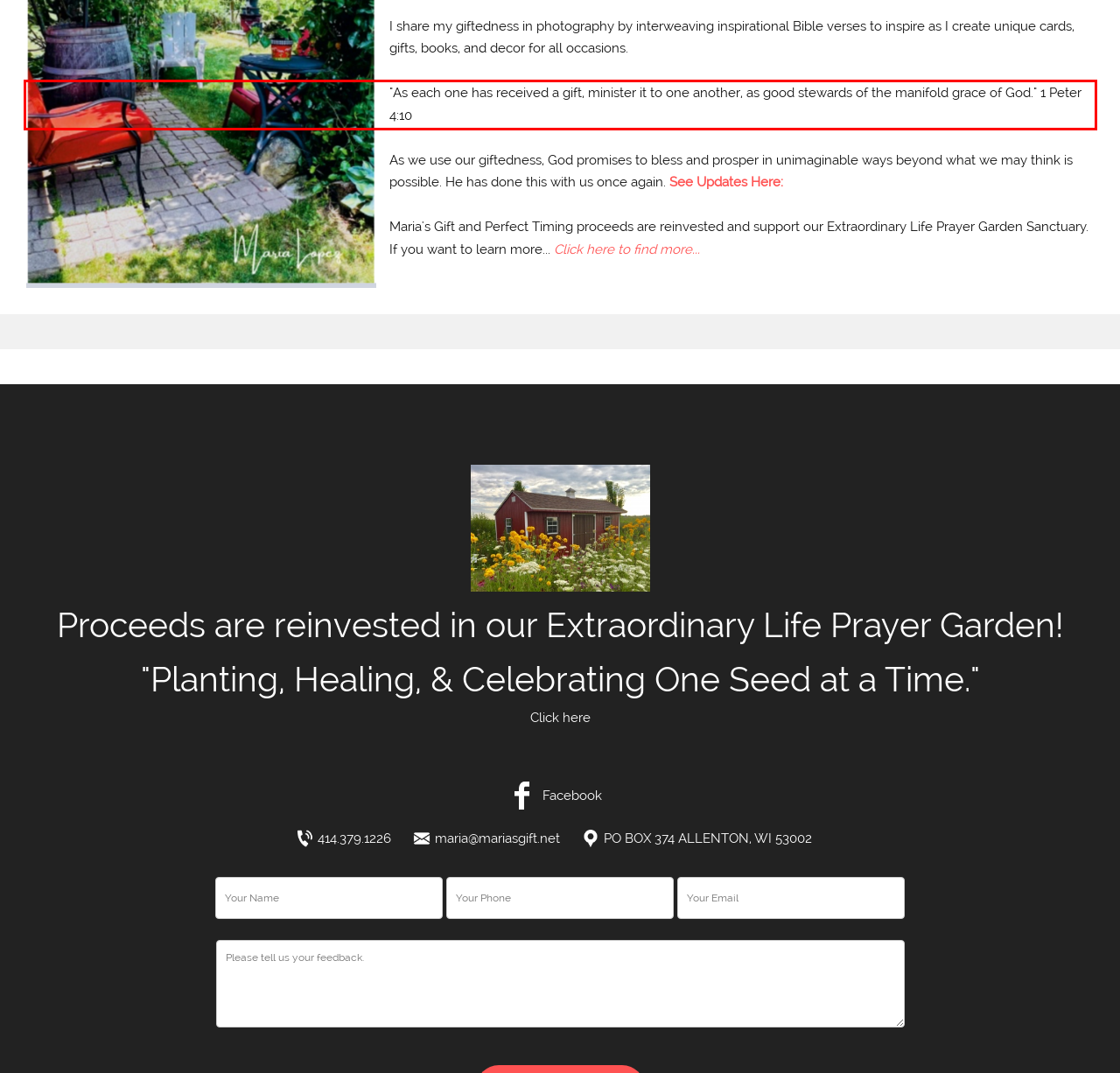You are given a webpage screenshot with a red bounding box around a UI element. Extract and generate the text inside this red bounding box.

"As each one has received a gift, minister it to one another, as good stewards of the manifold grace of God." 1 Peter 4:10